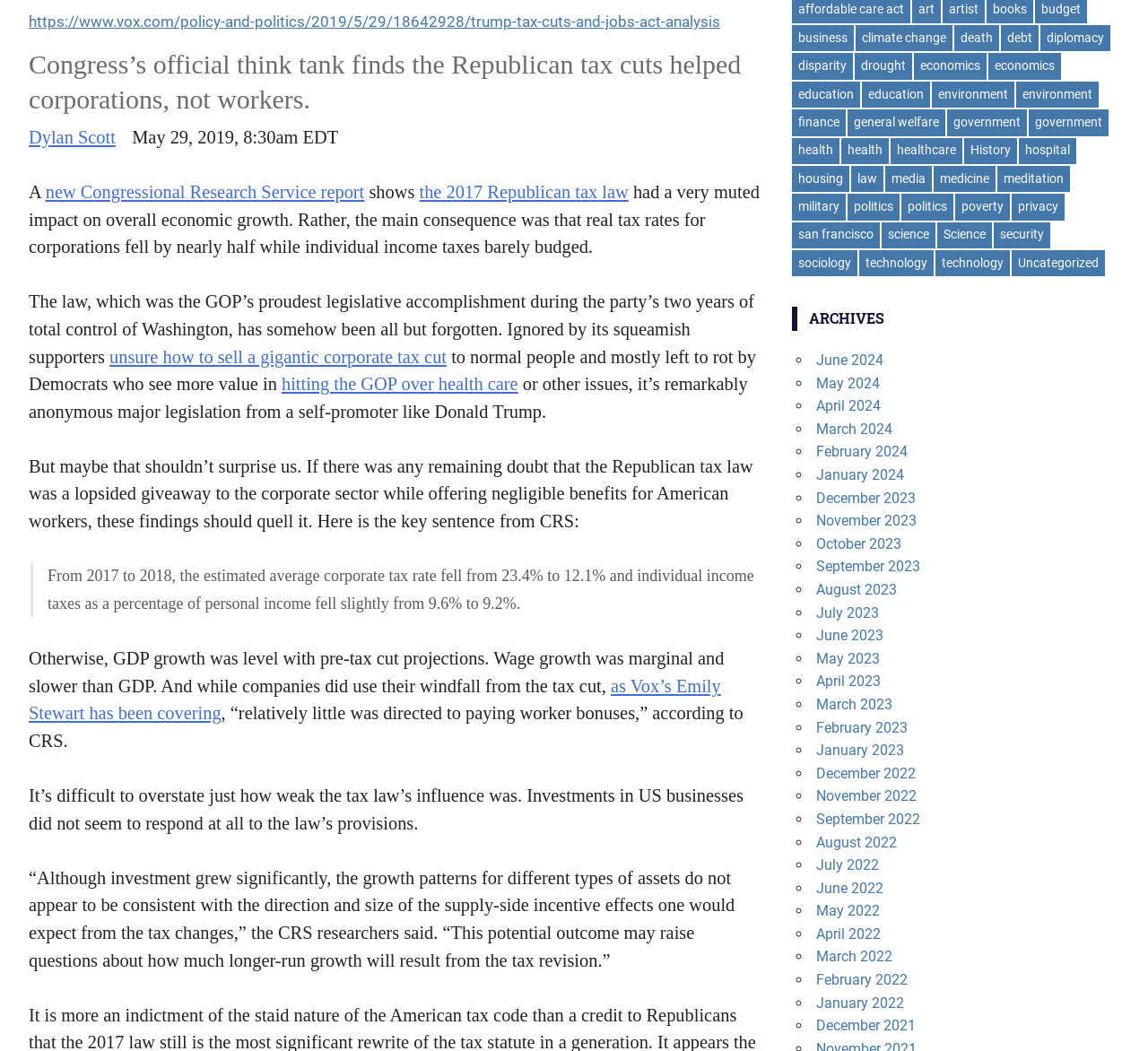Please provide the bounding box coordinates in the format (top-left x, top-left y, bottom-right x, bottom-right y). Remember, all values are floating point numbers between 0 and 1. What is the bounding box coordinate of the region described as: March 2022

[0.711, 0.902, 0.777, 0.918]